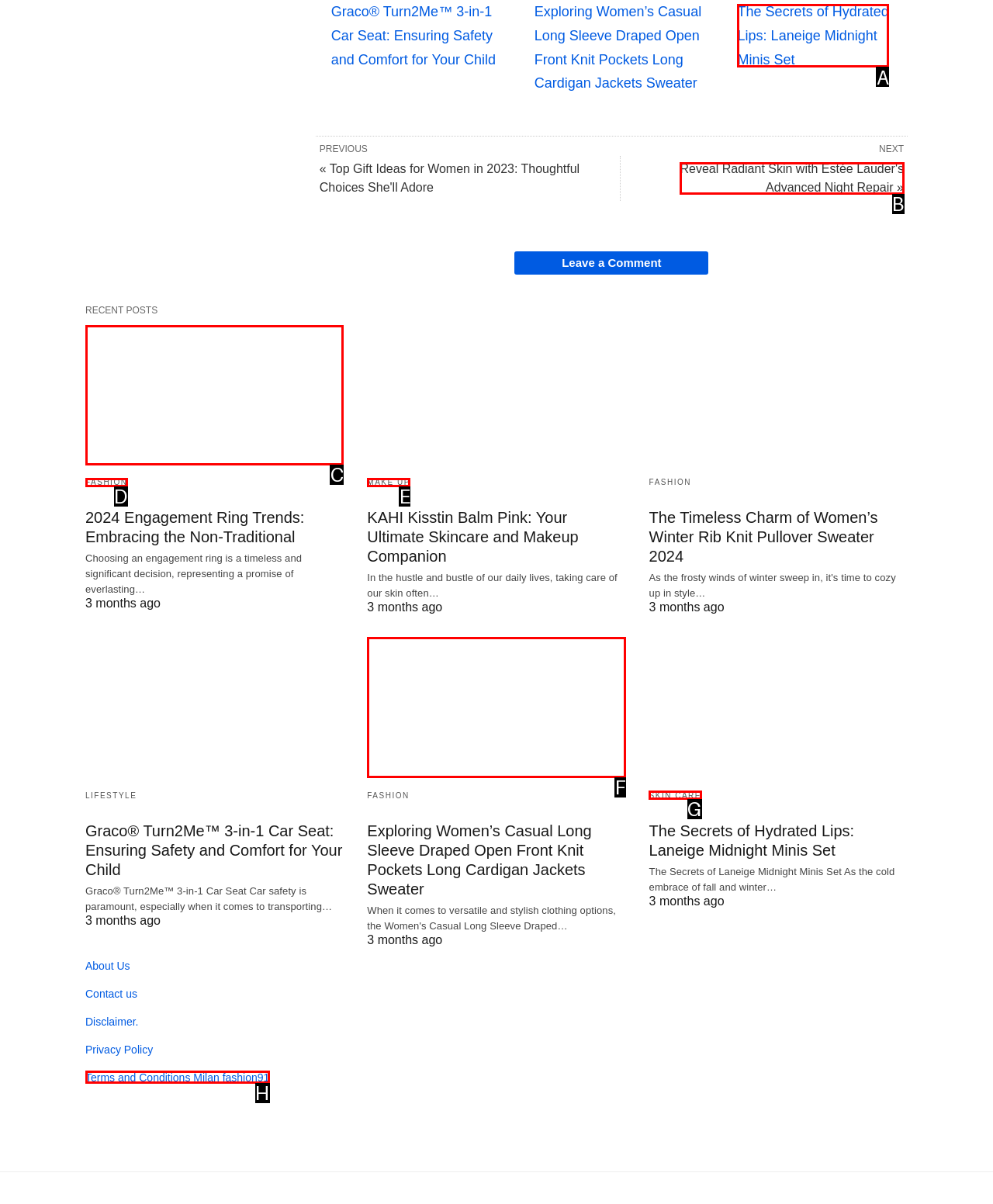Tell me which one HTML element you should click to complete the following task: Explore 2024 Engagement Ring Trends
Answer with the option's letter from the given choices directly.

C